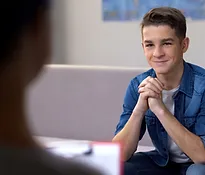Produce a meticulous caption for the image.

The image depicts a young male teenager with a friendly smile, seated and engaged in a conversation. He is dressed in a denim jacket over a white t-shirt, and his hands are clasped together, suggesting he is relaxed and attentive. The setting appears to be a comfortable, informal space, likely conducive to counseling or mentoring, as indicated by the context of the surrounding webpage focused on youth counseling resources. The background hints at a collaborative atmosphere, possibly in a counseling session aimed at supporting young people in navigating personal challenges. This image embodies the essence of connection and understanding in youth ministry and pastoral care.